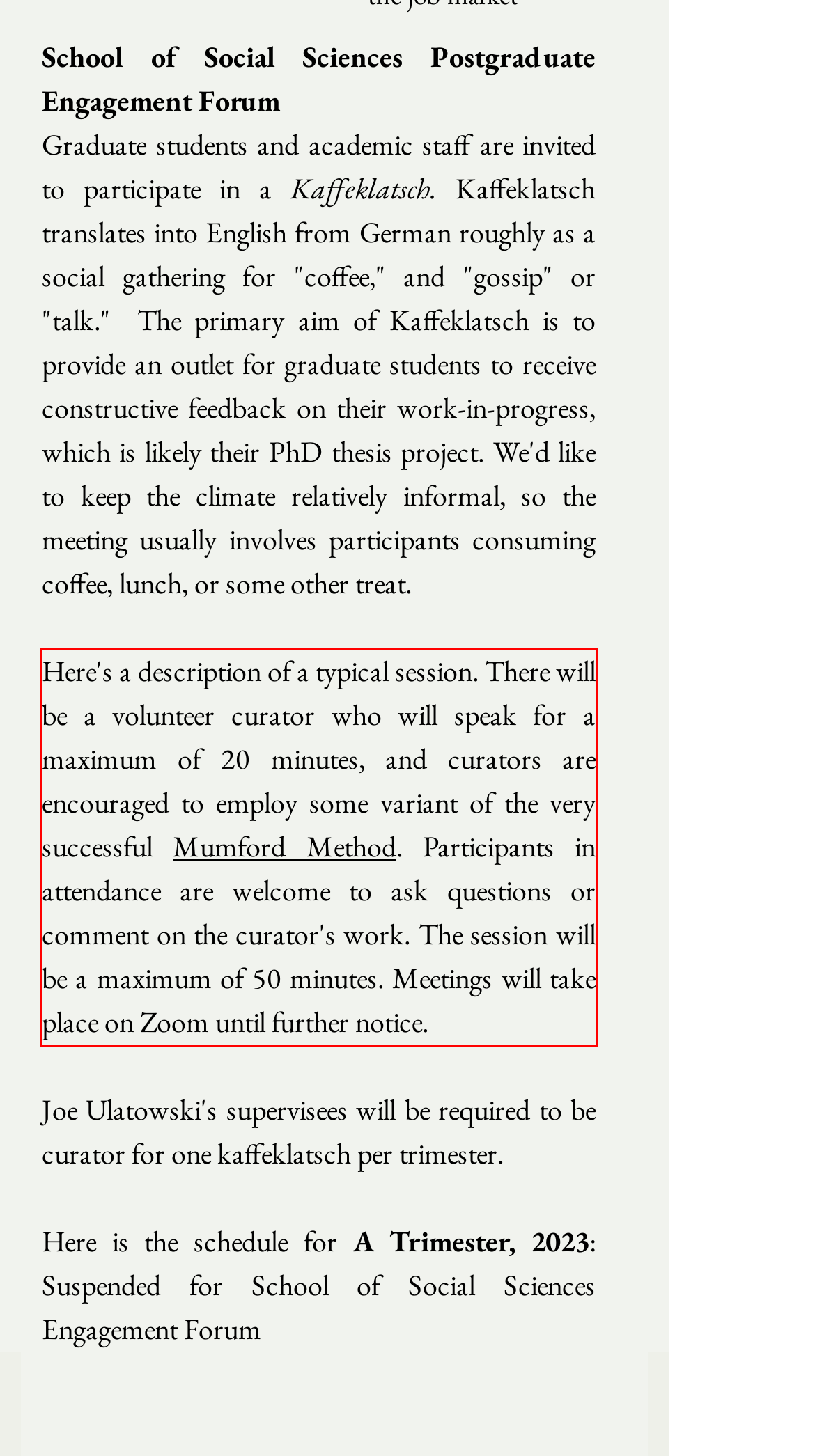Review the webpage screenshot provided, and perform OCR to extract the text from the red bounding box.

Here's a description of a typical session. There will be a volunteer curator who will speak for a maximum of 20 minutes, and curators are encouraged to employ some variant of the very successful Mumford Method. Participants in attendance are welcome to ask questions or comment on the curator's work. The session will be a maximum of 50 minutes. Meetings will take place on Zoom until further notice.